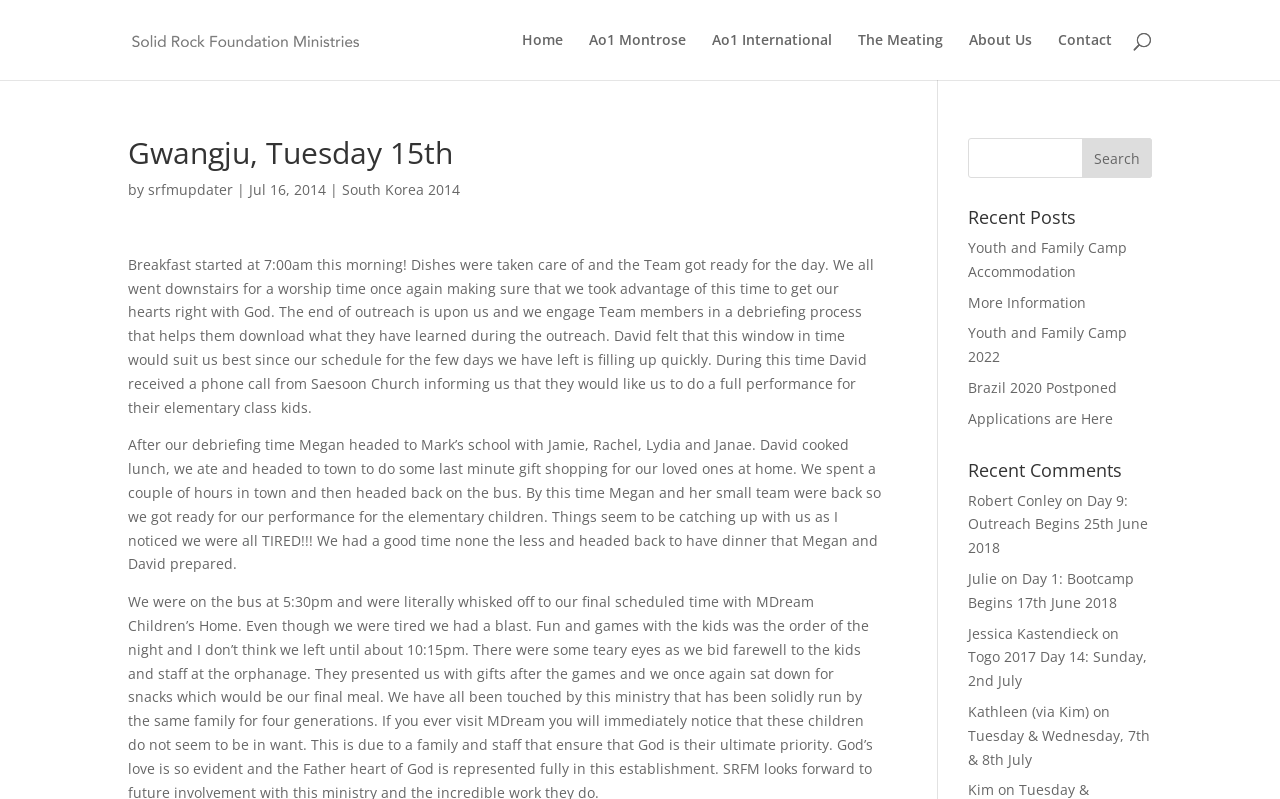How many links are in the top navigation menu?
Respond to the question with a single word or phrase according to the image.

5